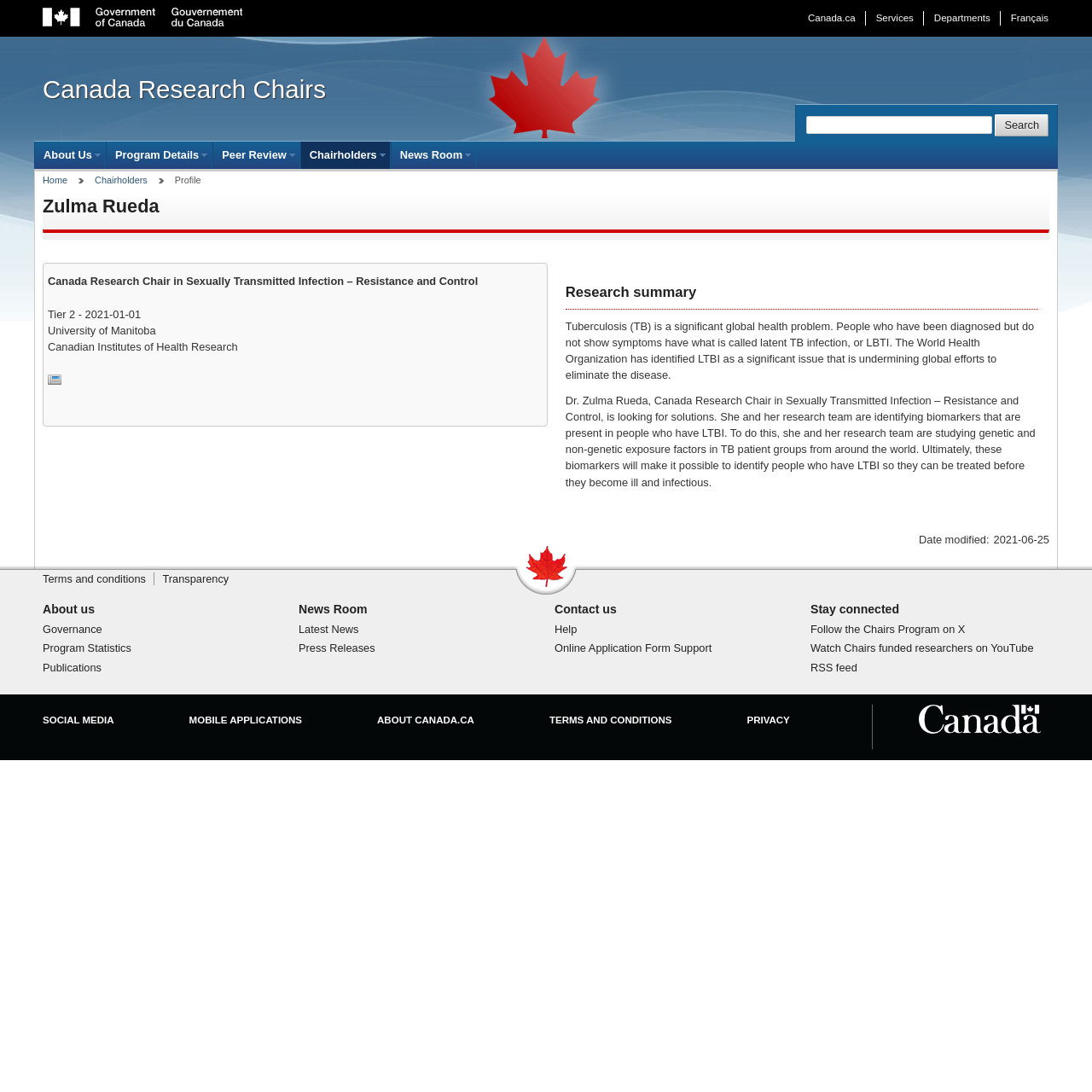Determine the bounding box coordinates of the clickable element to achieve the following action: 'Contact us'. Provide the coordinates as four float values between 0 and 1, formatted as [left, top, right, bottom].

[0.508, 0.552, 0.565, 0.564]